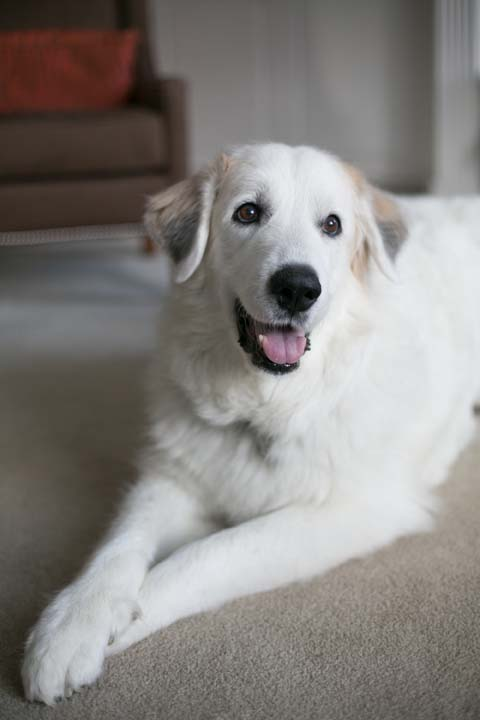How are the dog's front paws positioned?
Please use the image to deliver a detailed and complete answer.

The dog's front paws are positioned in a relaxed and elegant manner, with one paw resting on top of the other, adding to its laid-back demeanor and overall sense of comfort.